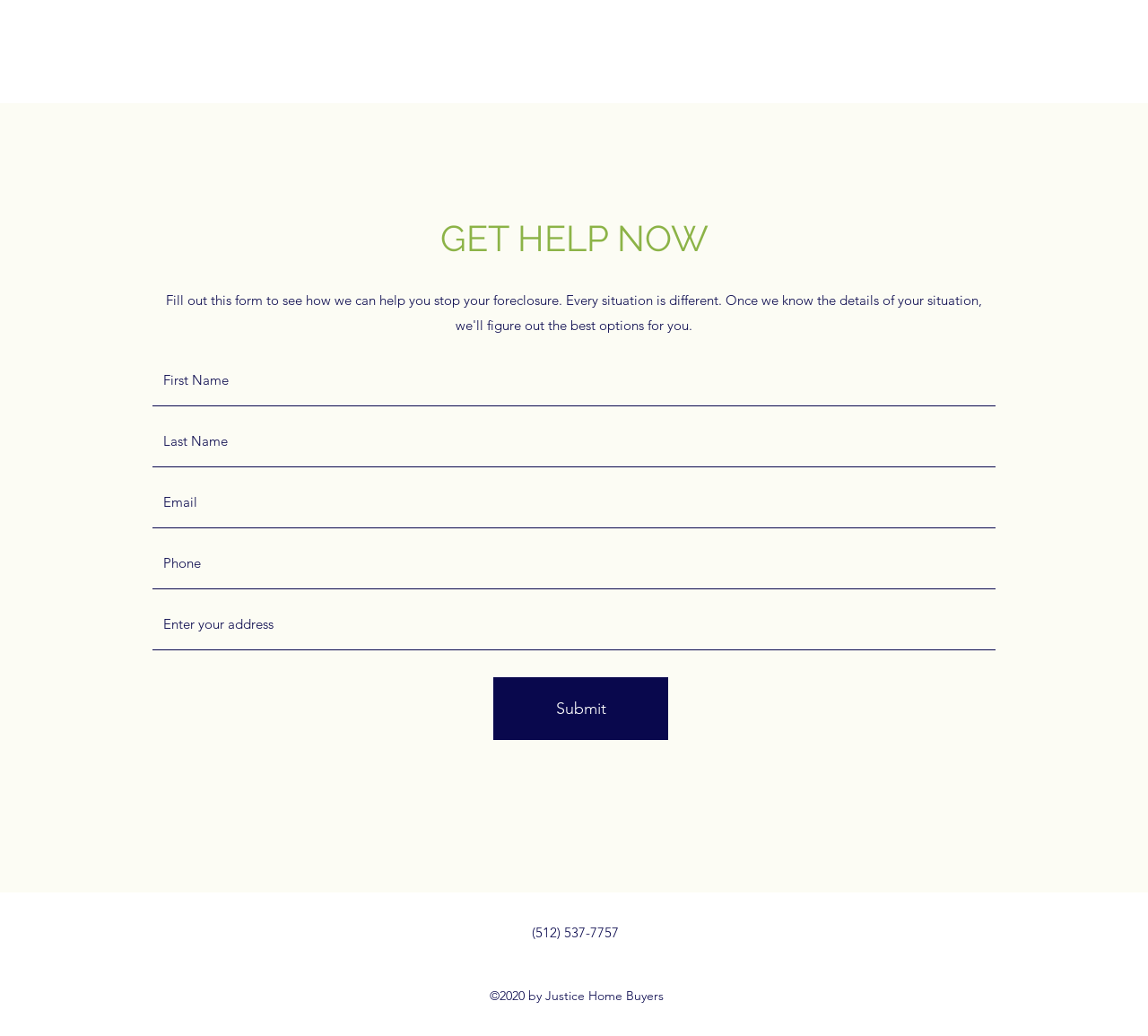Please determine the bounding box coordinates, formatted as (top-left x, top-left y, bottom-right x, bottom-right y), with all values as floating point numbers between 0 and 1. Identify the bounding box of the region described as: Submit

[0.43, 0.654, 0.582, 0.715]